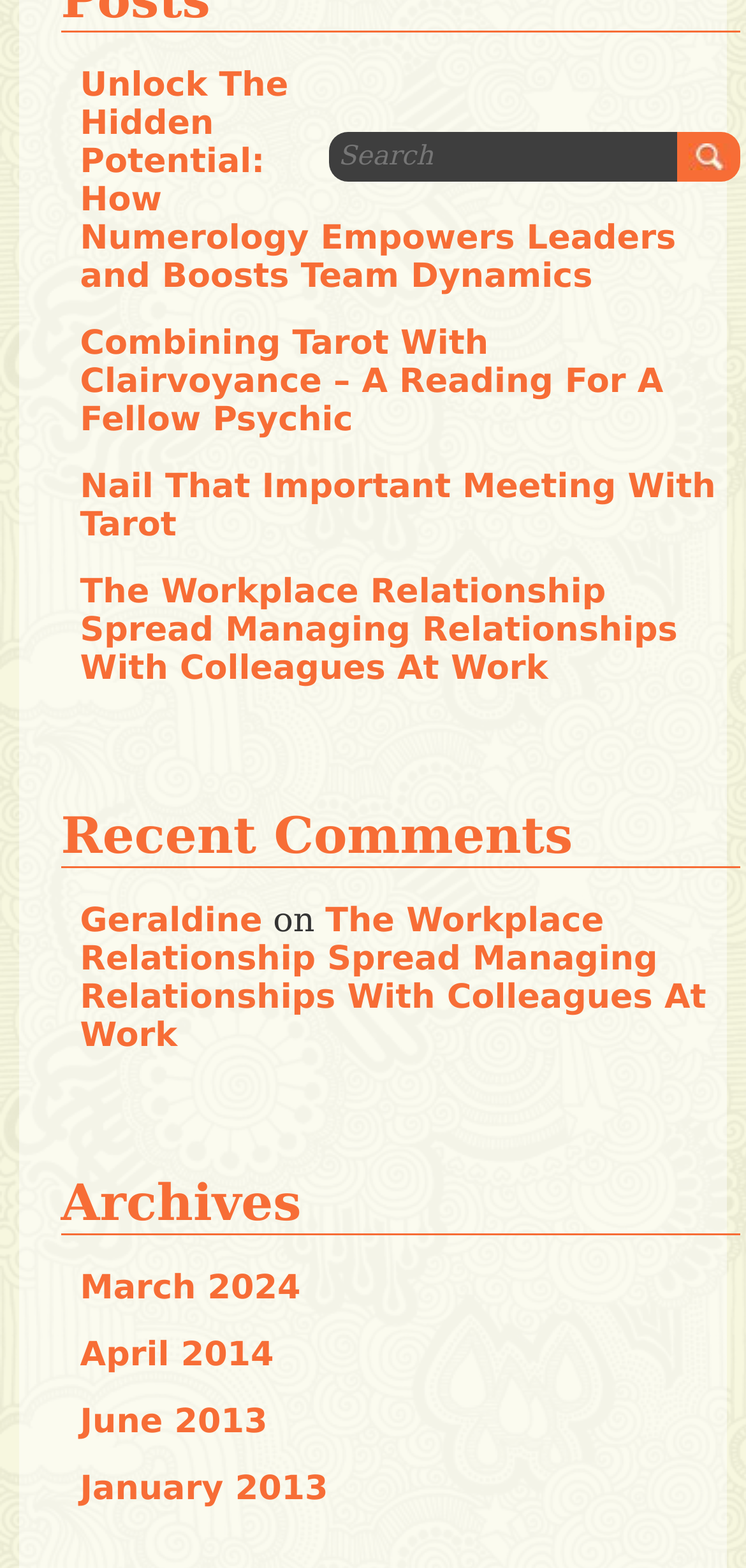Predict the bounding box for the UI component with the following description: "April 2014".

[0.107, 0.852, 0.367, 0.876]